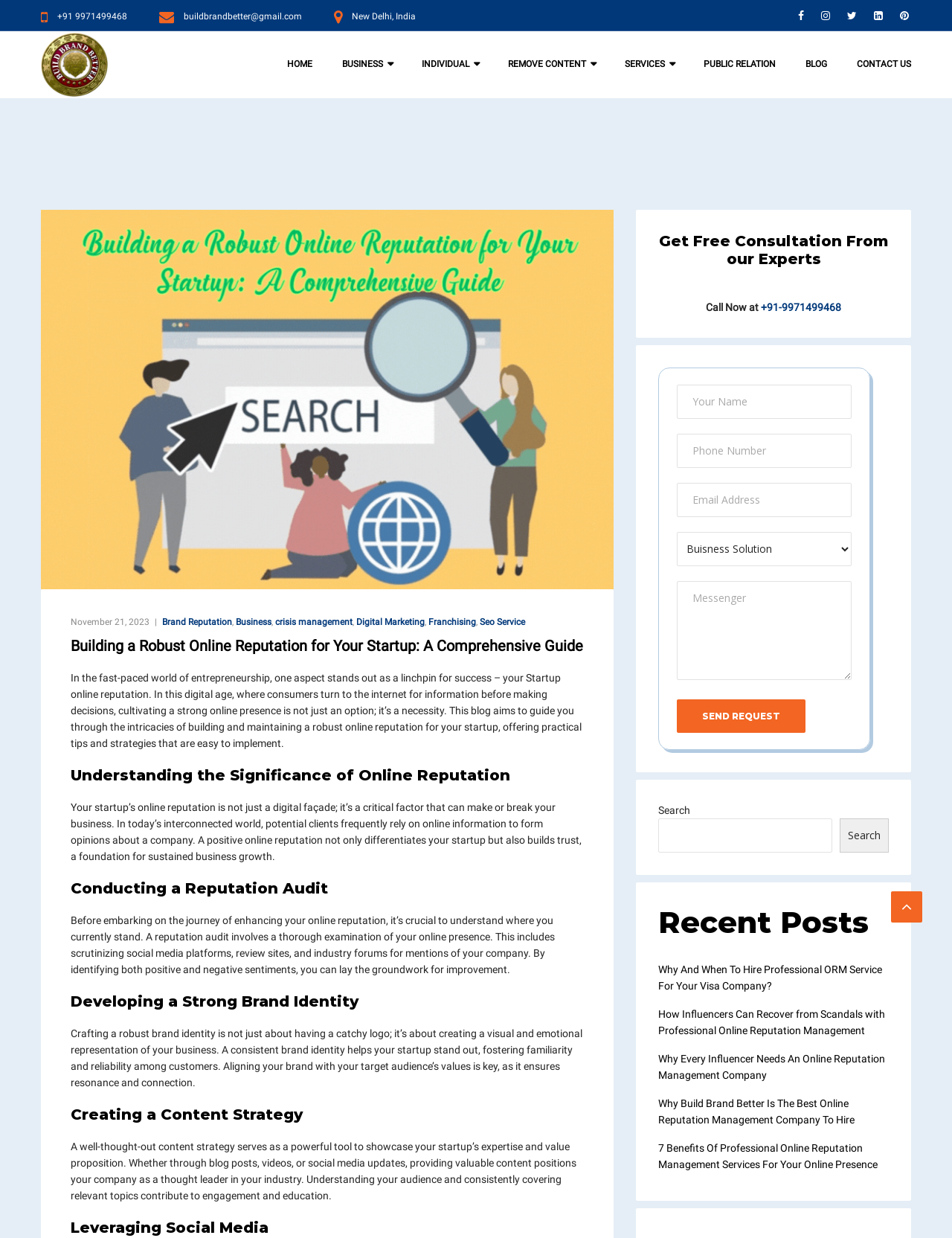Locate the bounding box coordinates of the area that needs to be clicked to fulfill the following instruction: "Click the 'HOME' link". The coordinates should be in the format of four float numbers between 0 and 1, namely [left, top, right, bottom].

[0.286, 0.027, 0.344, 0.078]